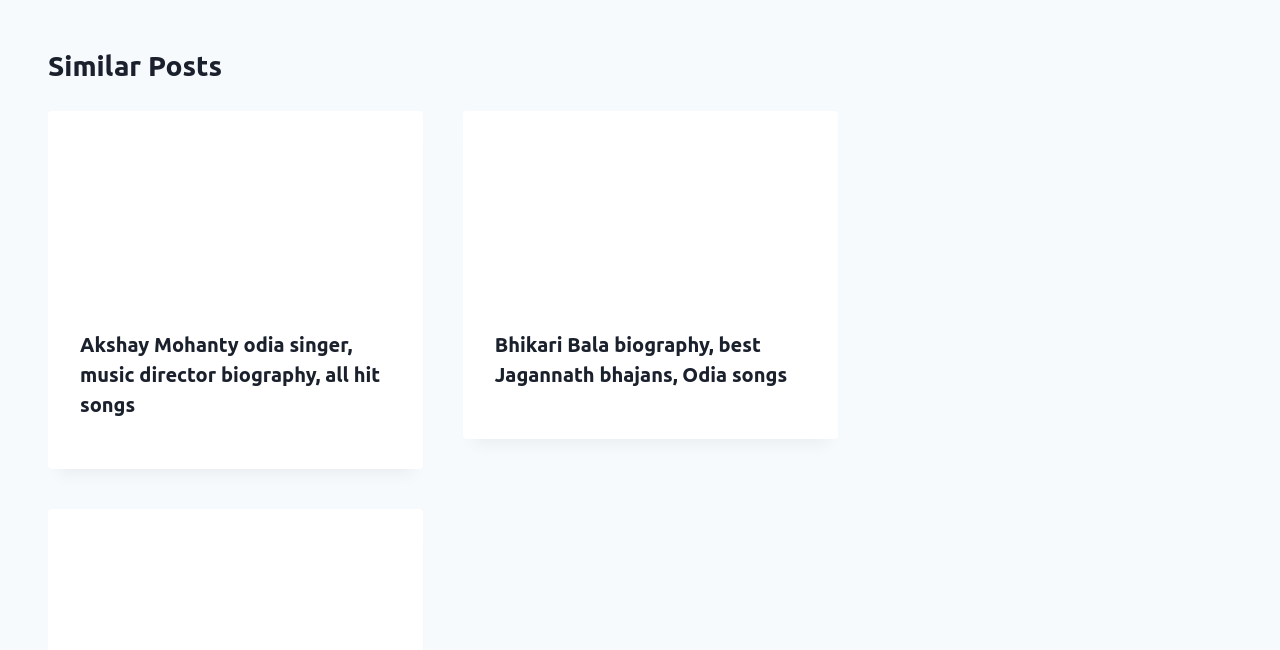What is the common theme of the articles on this webpage?
Provide an in-depth answer to the question, covering all aspects.

I analyzed the titles of the two articles and found that they both relate to Odia singers and music directors, with the first article being about Akshay Mohanty and the second article being about Bhikari Bala.